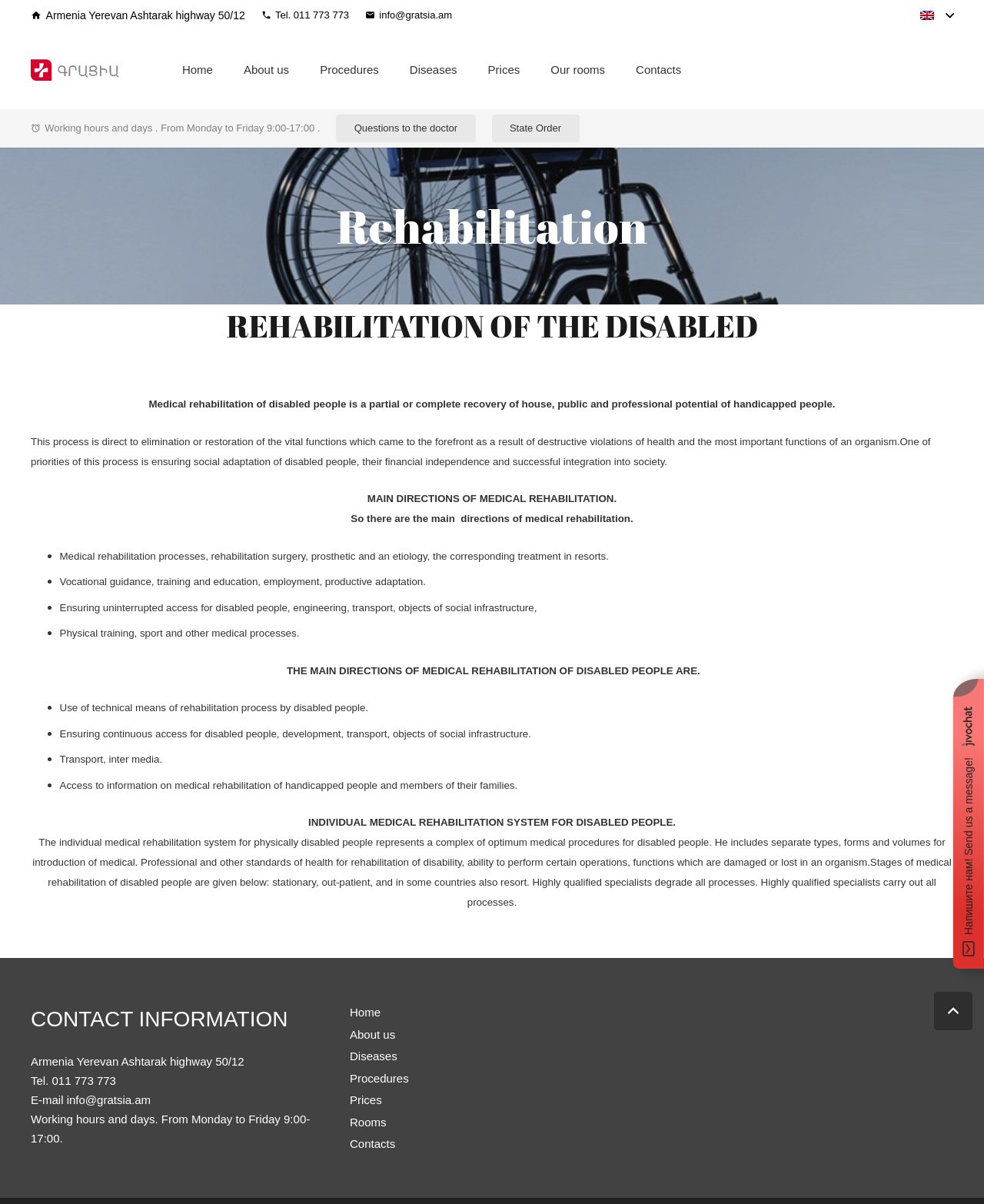Identify the bounding box coordinates for the element you need to click to achieve the following task: "Click the 'en' button to change the language". Provide the bounding box coordinates as four float numbers between 0 and 1, in the form [left, top, right, bottom].

[0.923, 0.009, 0.98, 0.017]